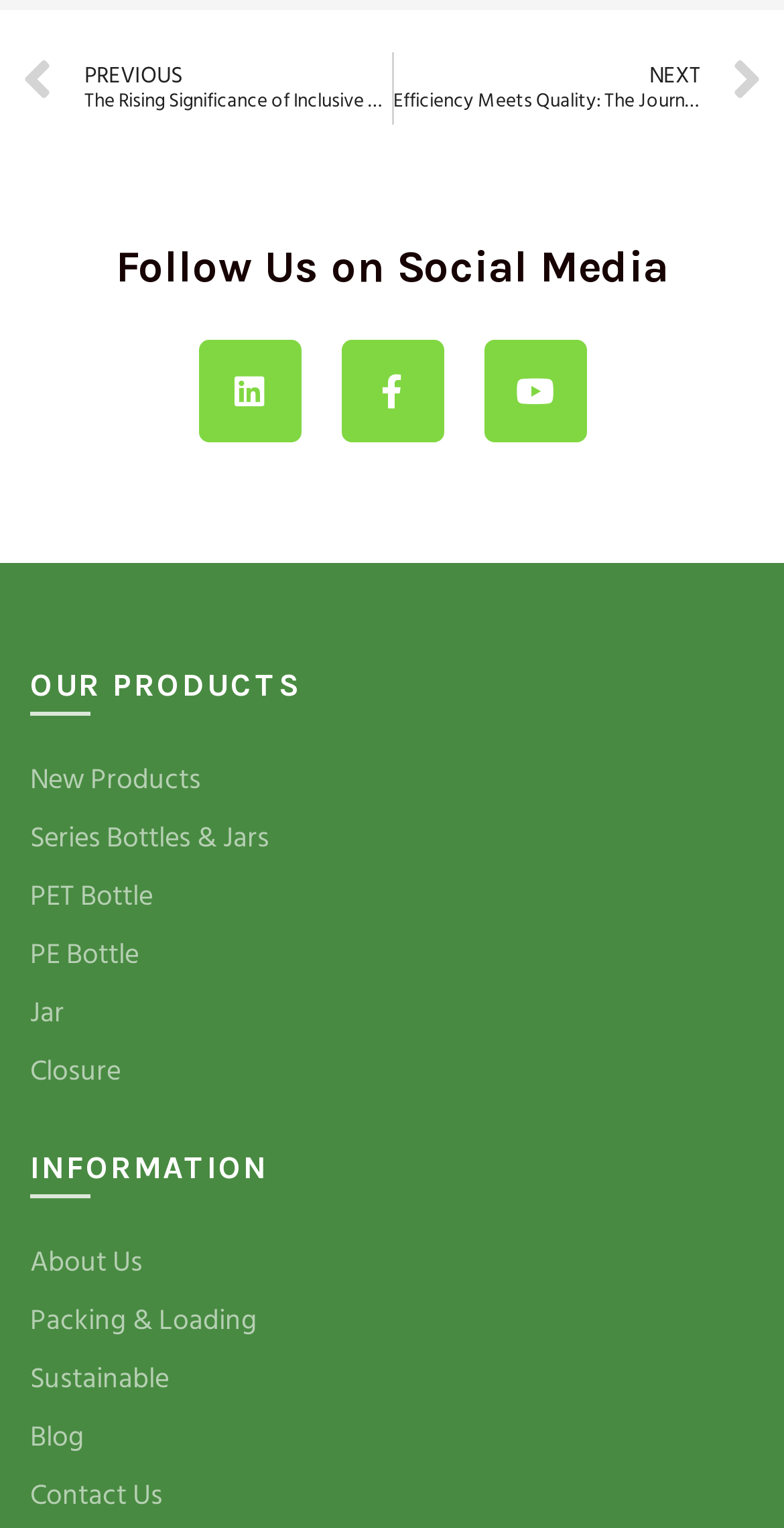Using the description: "Packing & Loading", determine the UI element's bounding box coordinates. Ensure the coordinates are in the format of four float numbers between 0 and 1, i.e., [left, top, right, bottom].

[0.038, 0.852, 0.328, 0.878]